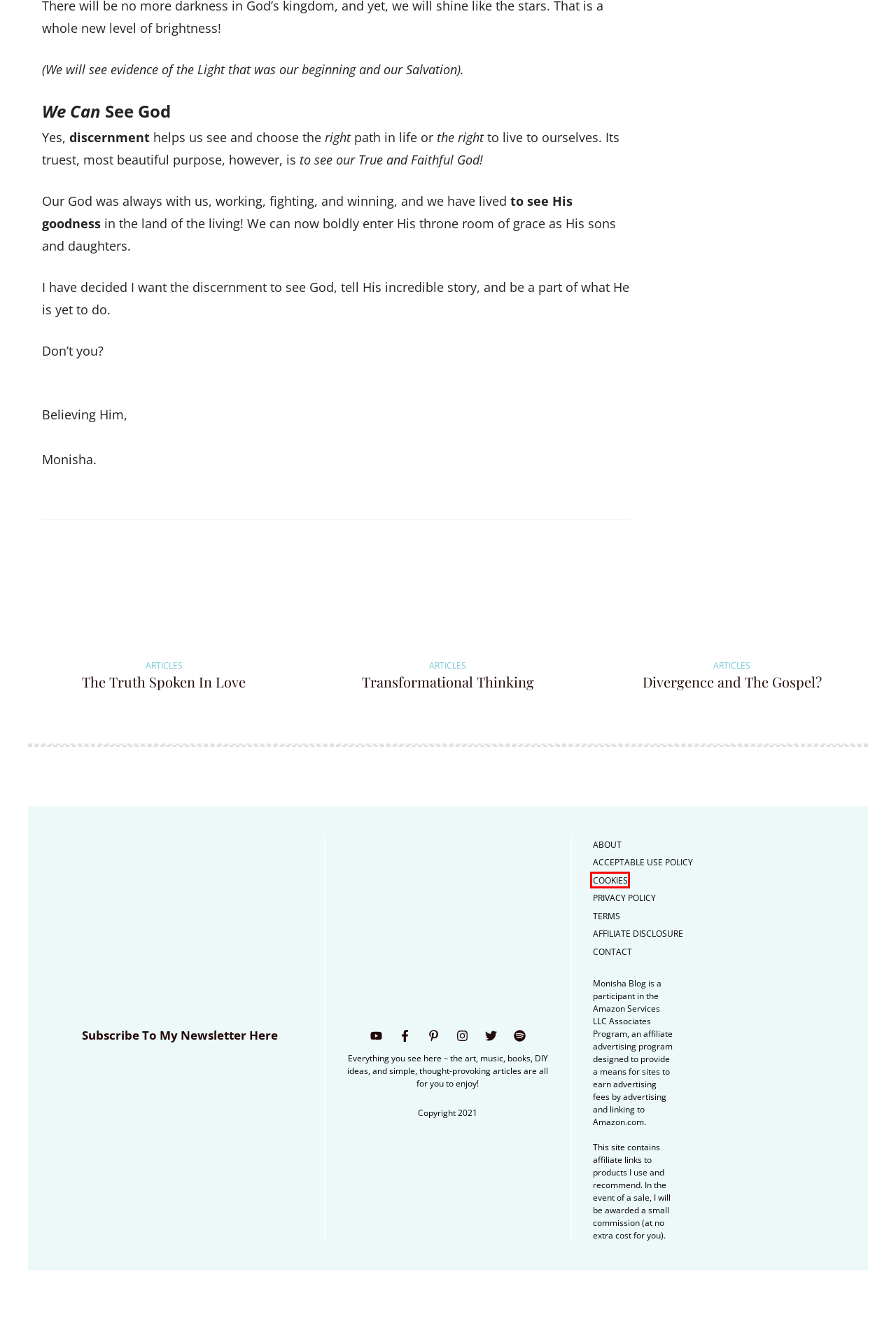You are presented with a screenshot of a webpage that includes a red bounding box around an element. Determine which webpage description best matches the page that results from clicking the element within the red bounding box. Here are the candidates:
A. Divergence and The Gospel? - Monisha Blog
B. Transformational Thinking - Monisha Blog
C. Acceptable Use Policy - Monisha Blog
D. Newsletter - Monisha Blog
E. Privacy Policy - Monisha Blog
F. The Truth Spoken In Love - Monisha Blog
G. Let's Chat - Monisha Blog
H. Cookie Policy - Monisha Blog

H